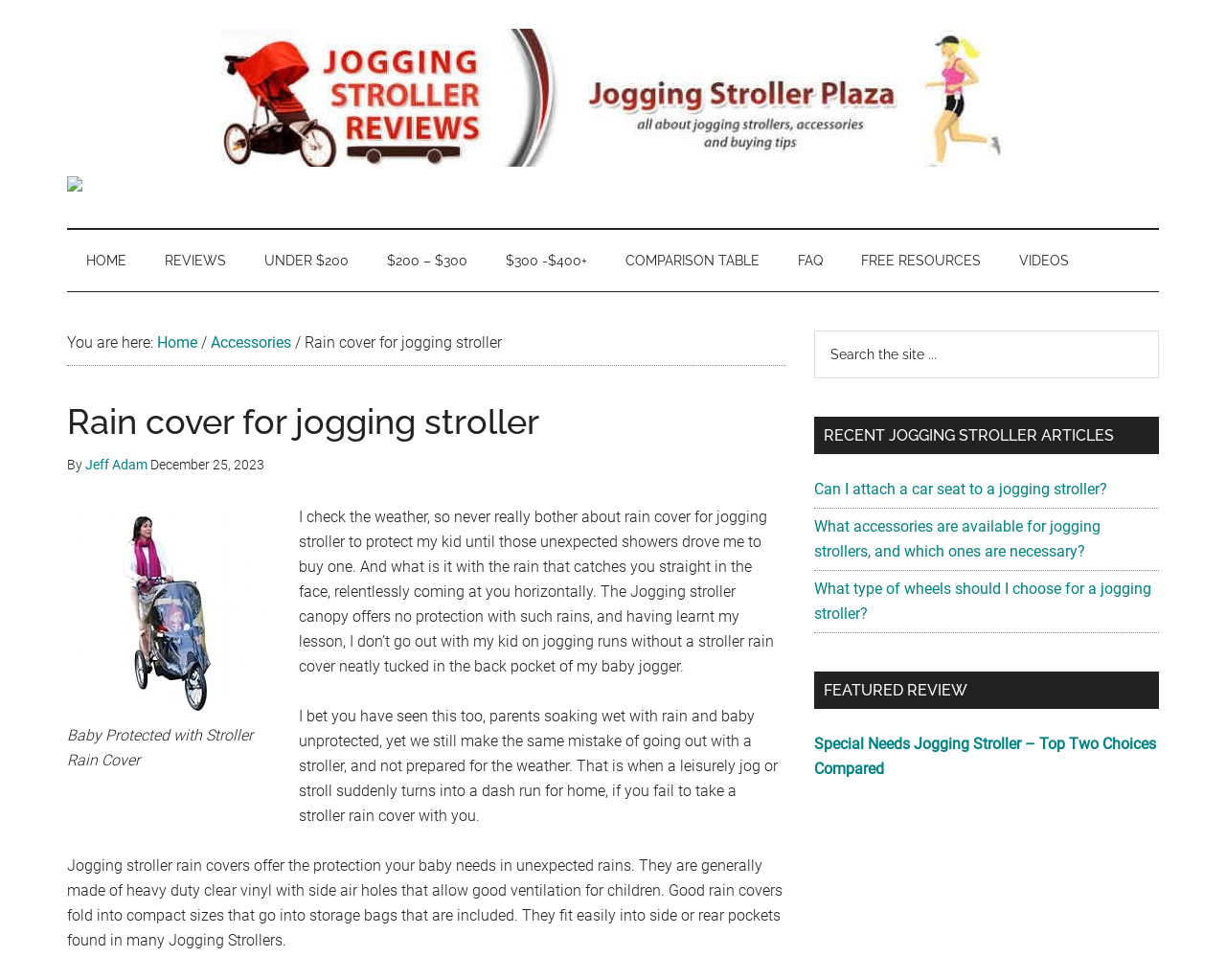Determine the bounding box coordinates of the element that should be clicked to execute the following command: "Search the site".

[0.664, 0.337, 0.945, 0.386]